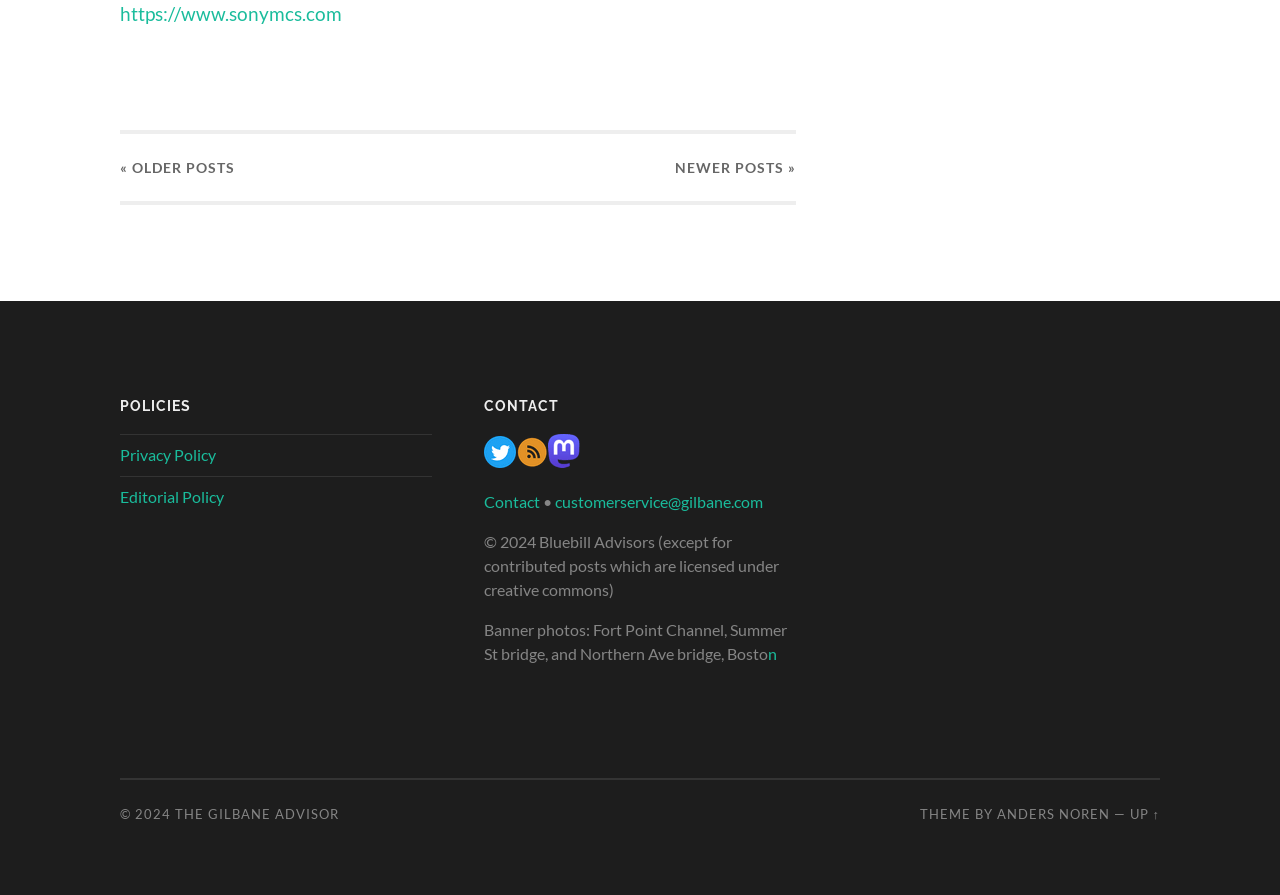What is the name of the blog or publication mentioned in the footer?
Look at the image and respond with a one-word or short phrase answer.

THE GILBANE ADVISOR